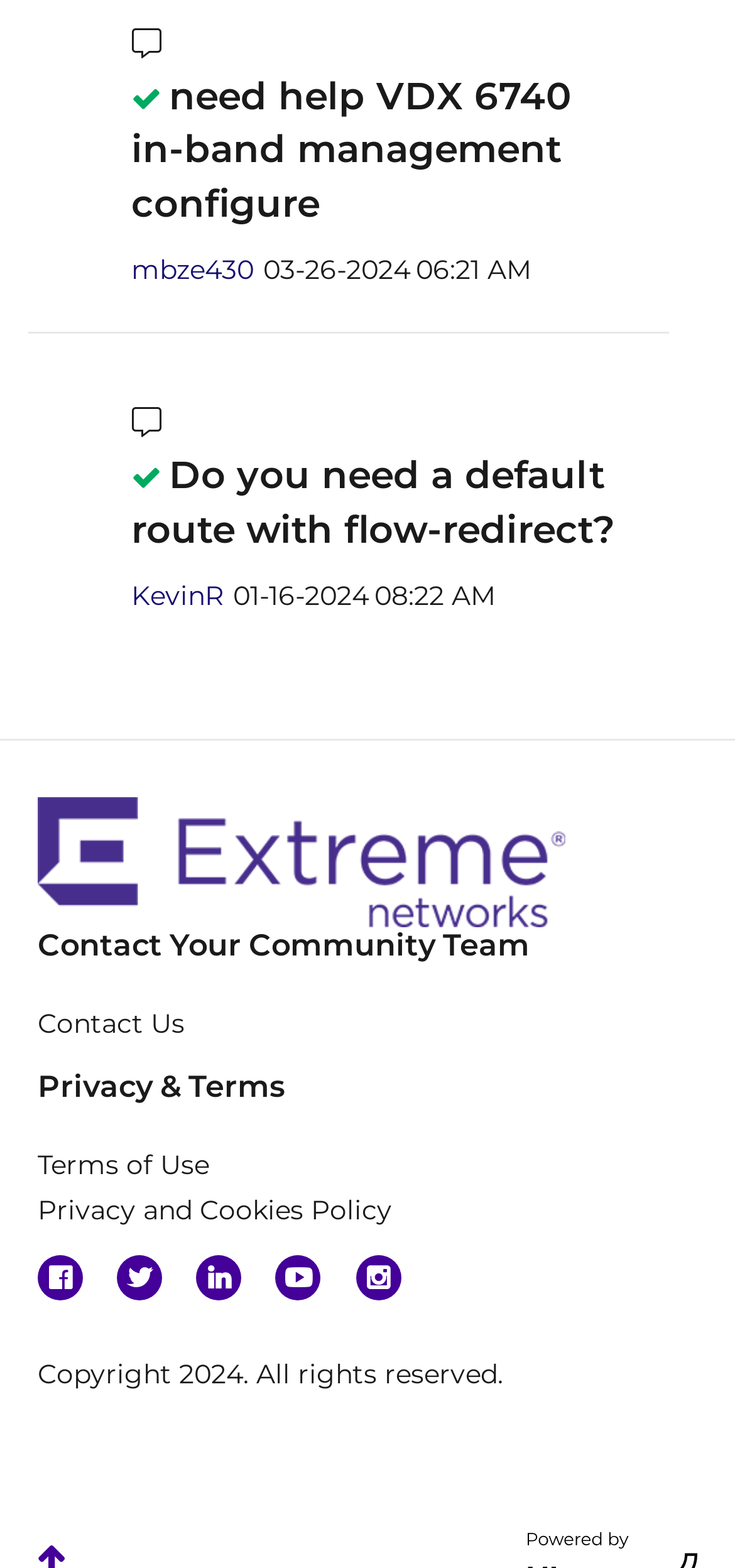Respond concisely with one word or phrase to the following query:
What is the name of the community team?

Extreme Networks